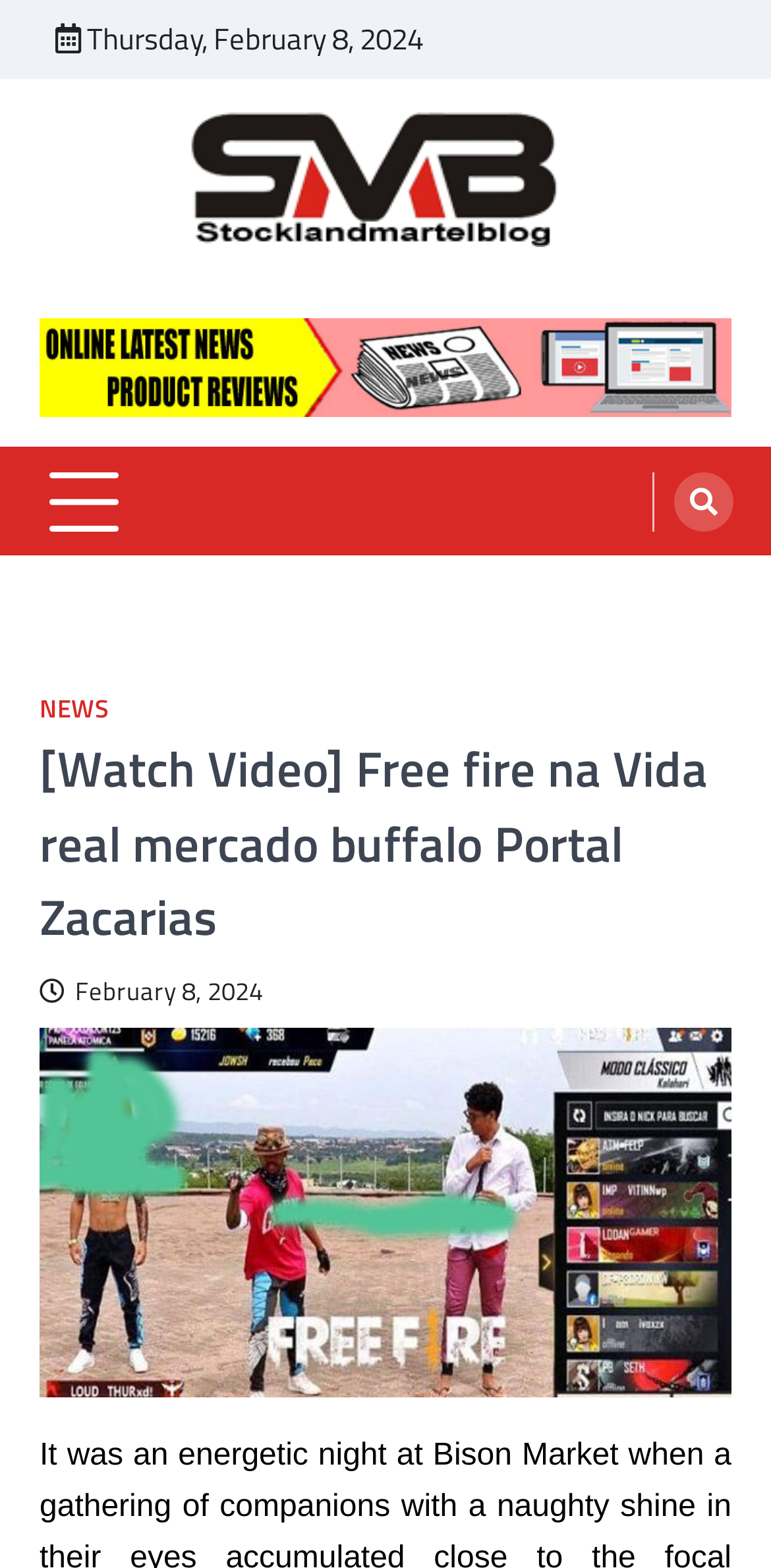What is the logo of the website?
Observe the image and answer the question with a one-word or short phrase response.

Header Logo